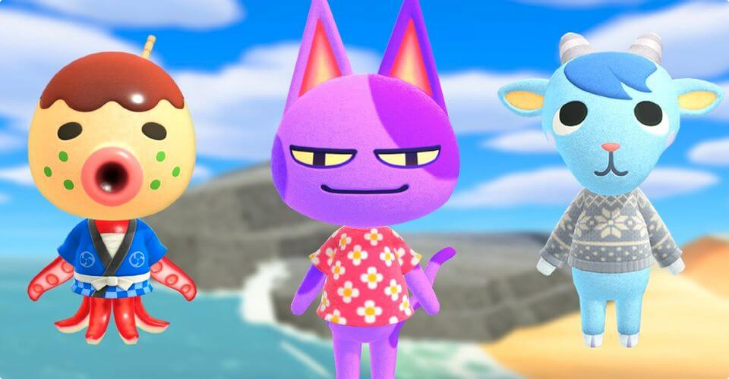What is Kid Cat's shirt pattern?
We need a detailed and meticulous answer to the question.

According to the caption, Kid Cat, the pastel purple cat, is wearing a vibrant floral shirt that reflects his cheerful personality, which allows us to determine the pattern of his shirt.